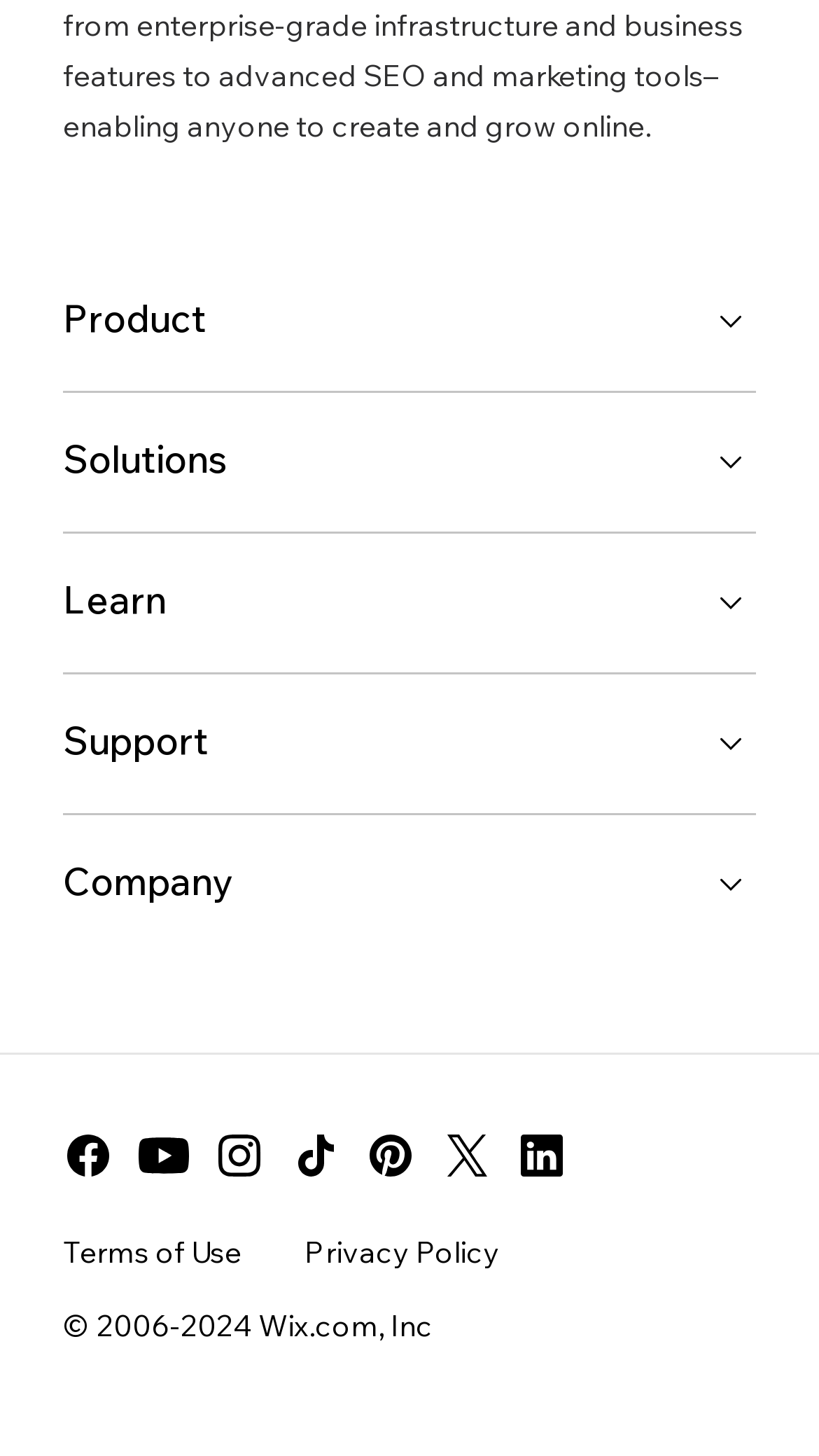What is the purpose of the links at the bottom?
Provide a well-explained and detailed answer to the question.

I determined the purpose of the links by looking at the text of the links, which are 'Terms of Use' and 'Privacy Policy', indicating that they are related to the website's policies.